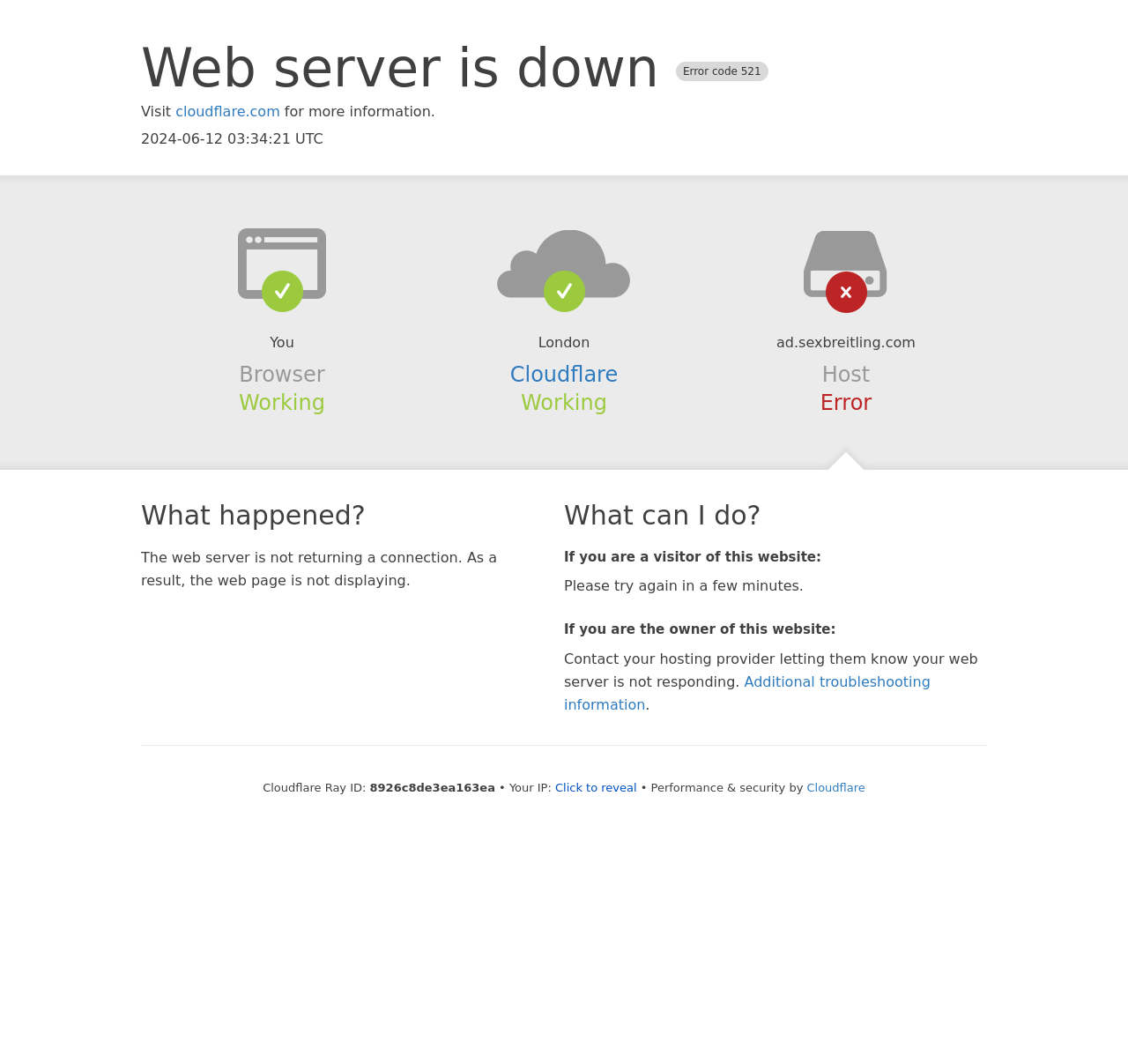Using floating point numbers between 0 and 1, provide the bounding box coordinates in the format (top-left x, top-left y, bottom-right x, bottom-right y). Locate the UI element described here: Additional troubleshooting information

[0.5, 0.633, 0.825, 0.67]